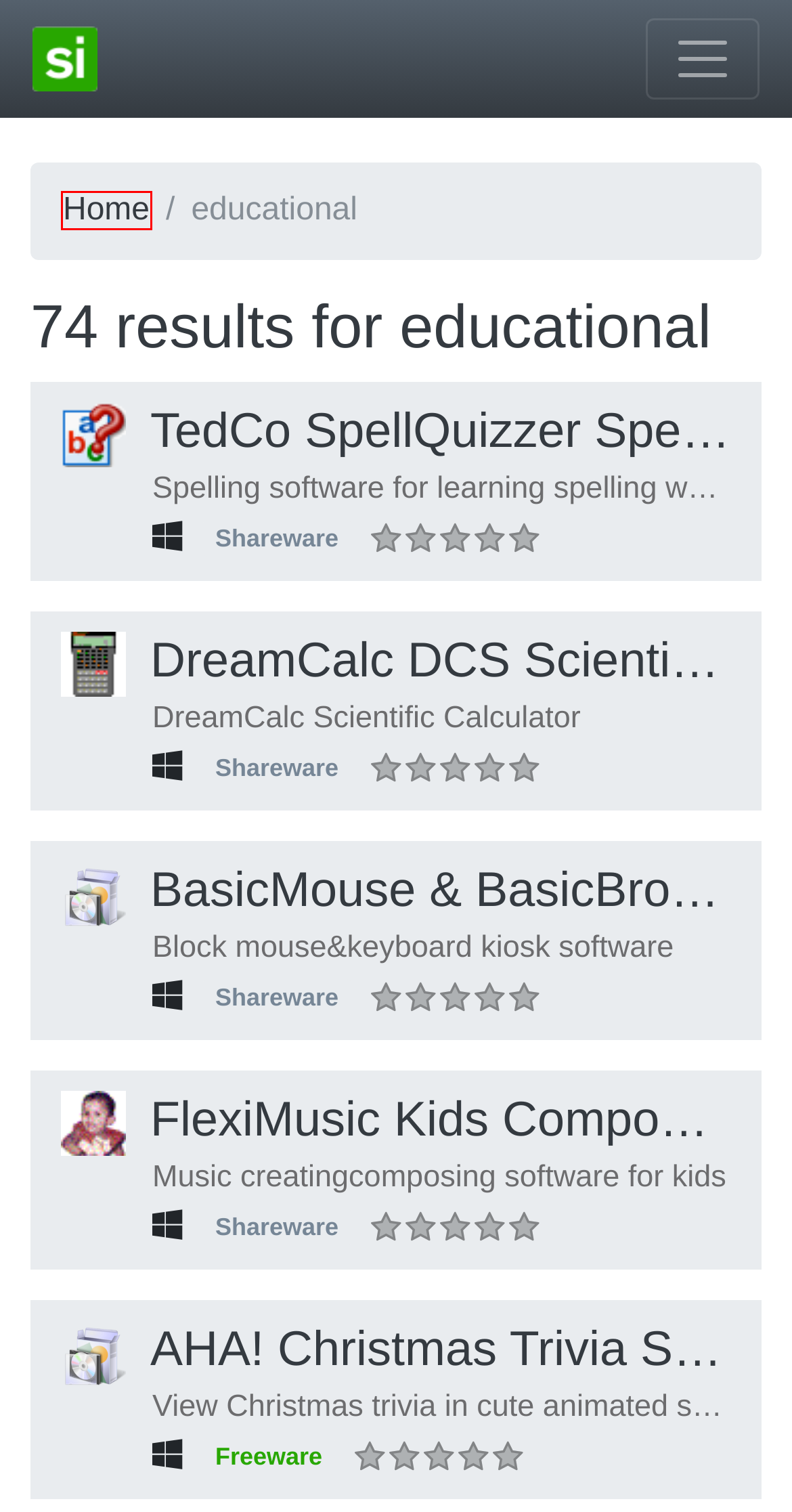Examine the screenshot of the webpage, noting the red bounding box around a UI element. Pick the webpage description that best matches the new page after the element in the red bounding box is clicked. Here are the candidates:
A. Multiple URL Opener - Open muiltiple url with delay option | standaloneinstaller.com
B. Download standalone softwares free - standaloneinstaller.com
C. Crypto Price Tracker - standaloneinstaller.com
D. educational | Page 4 - standaloneinstaller.com
E. Small tools for everyone | Tiny Mini Tools
F. educational | Page 3 - standaloneinstaller.com
G. educational | Page 2 - standaloneinstaller.com
H. Blog - standaloneinstaller.com

B